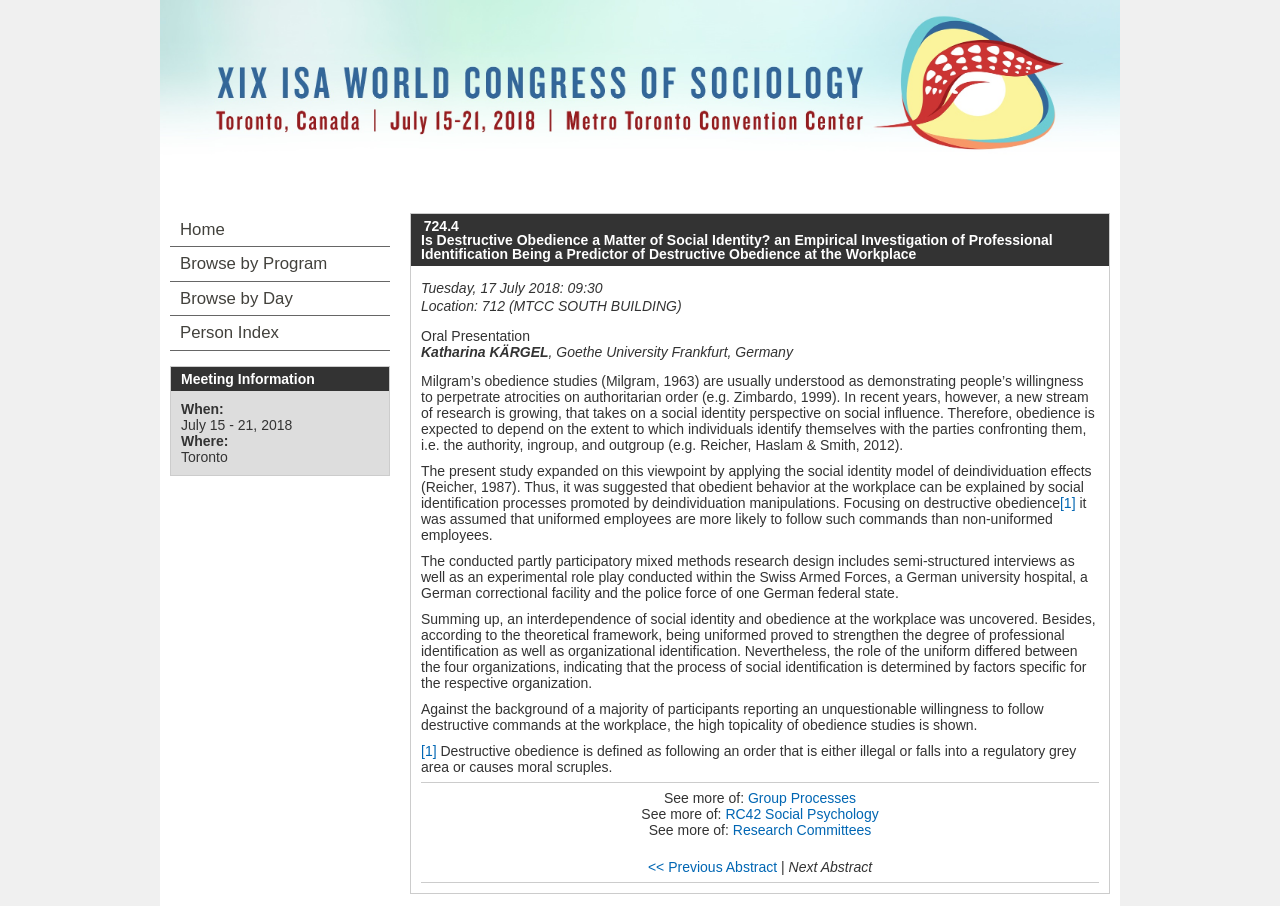Analyze and describe the webpage in a detailed narrative.

This webpage appears to be an abstract for a research paper titled "Is Destructive Obedience a Matter of Social Identity? an Empirical Investigation of Professional Identification Being a Predictor of Destructive Obedience at the Workplace" presented at the XIX ISA World Congress of Sociology in 2018. 

At the top of the page, there is a link to the congress's website, accompanied by an image. Below this, the title of the paper is displayed as a heading, followed by the date and location of the presentation. 

The main content of the abstract is divided into several paragraphs, which discuss the research's background, methodology, and findings. The text explains that the study explores the relationship between social identity and destructive obedience in the workplace, and how uniforms can influence this relationship. 

On the right side of the page, there are links to related topics, including "Group Processes" and "RC42 Social Psychology". There are also navigation links to browse the program, browse by day, and access a person index. 

At the bottom of the page, there is a section titled "Meeting Information" that displays the dates and location of the congress. Finally, there are links to navigate to the previous or next abstract.